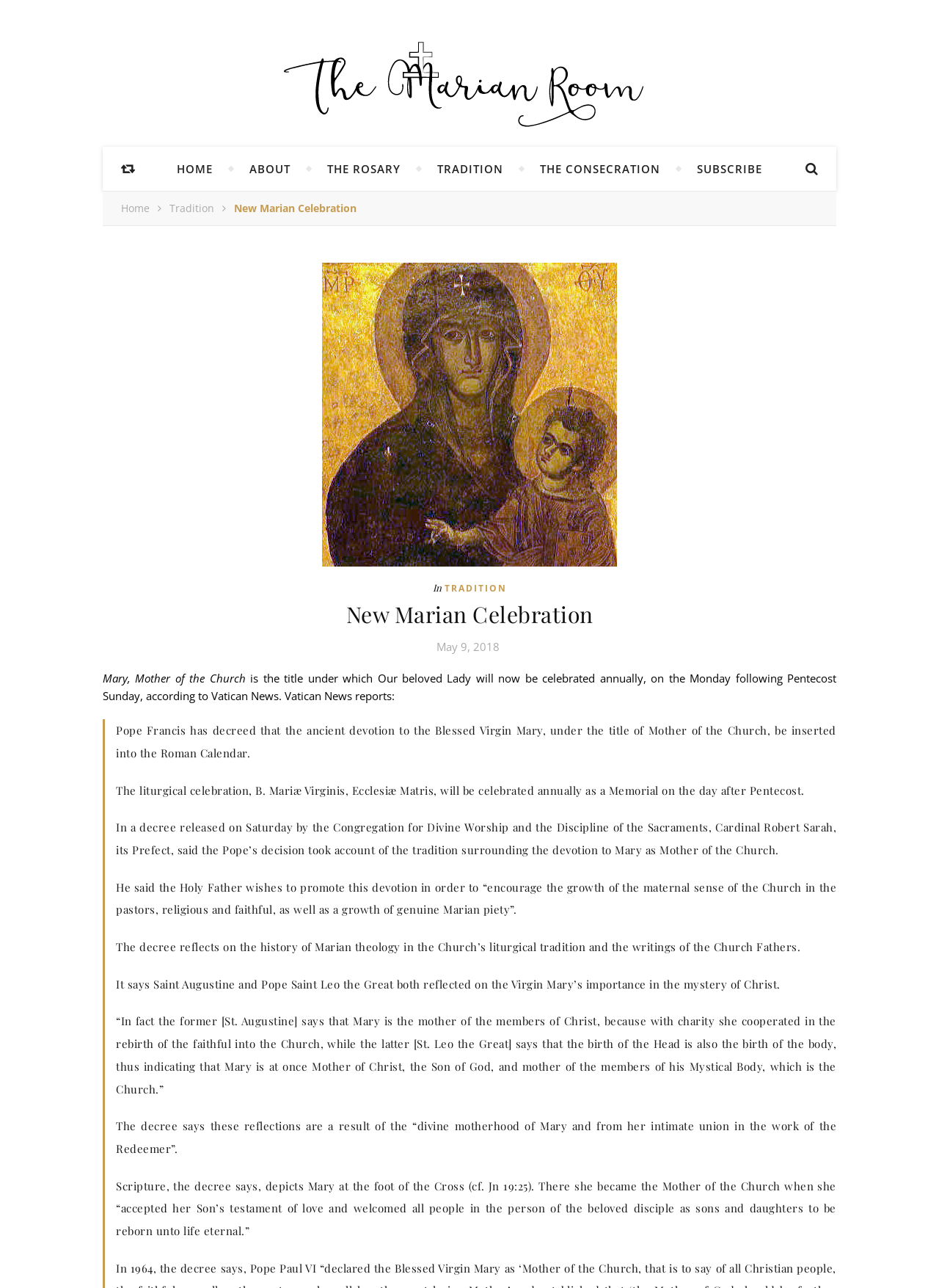Identify the bounding box coordinates of the area that should be clicked in order to complete the given instruction: "Click the ABOUT link". The bounding box coordinates should be four float numbers between 0 and 1, i.e., [left, top, right, bottom].

[0.266, 0.114, 0.309, 0.148]